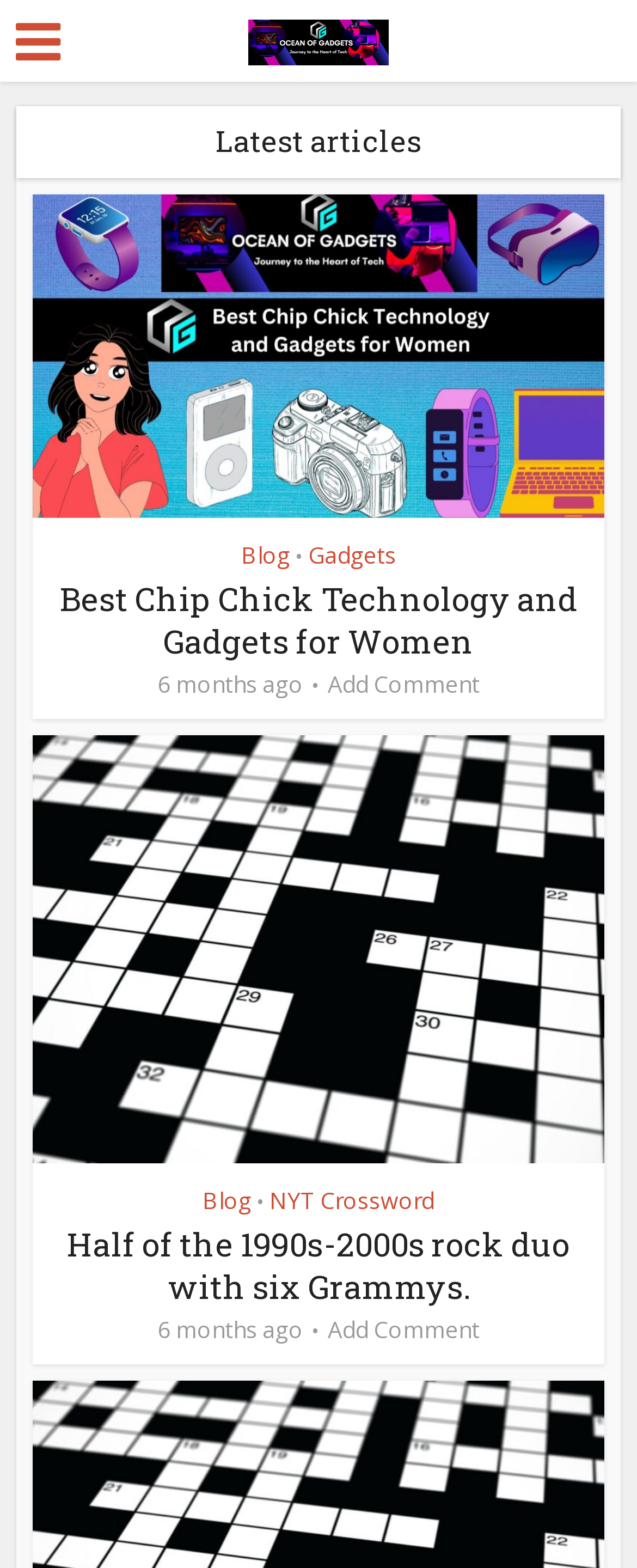Review the image closely and give a comprehensive answer to the question: How many comments can be added to an article?

I looked at the article elements [168] and [169] and found a link element [466] and [475] with the text 'Add Comment', which suggests that 1 comment can be added to an article.